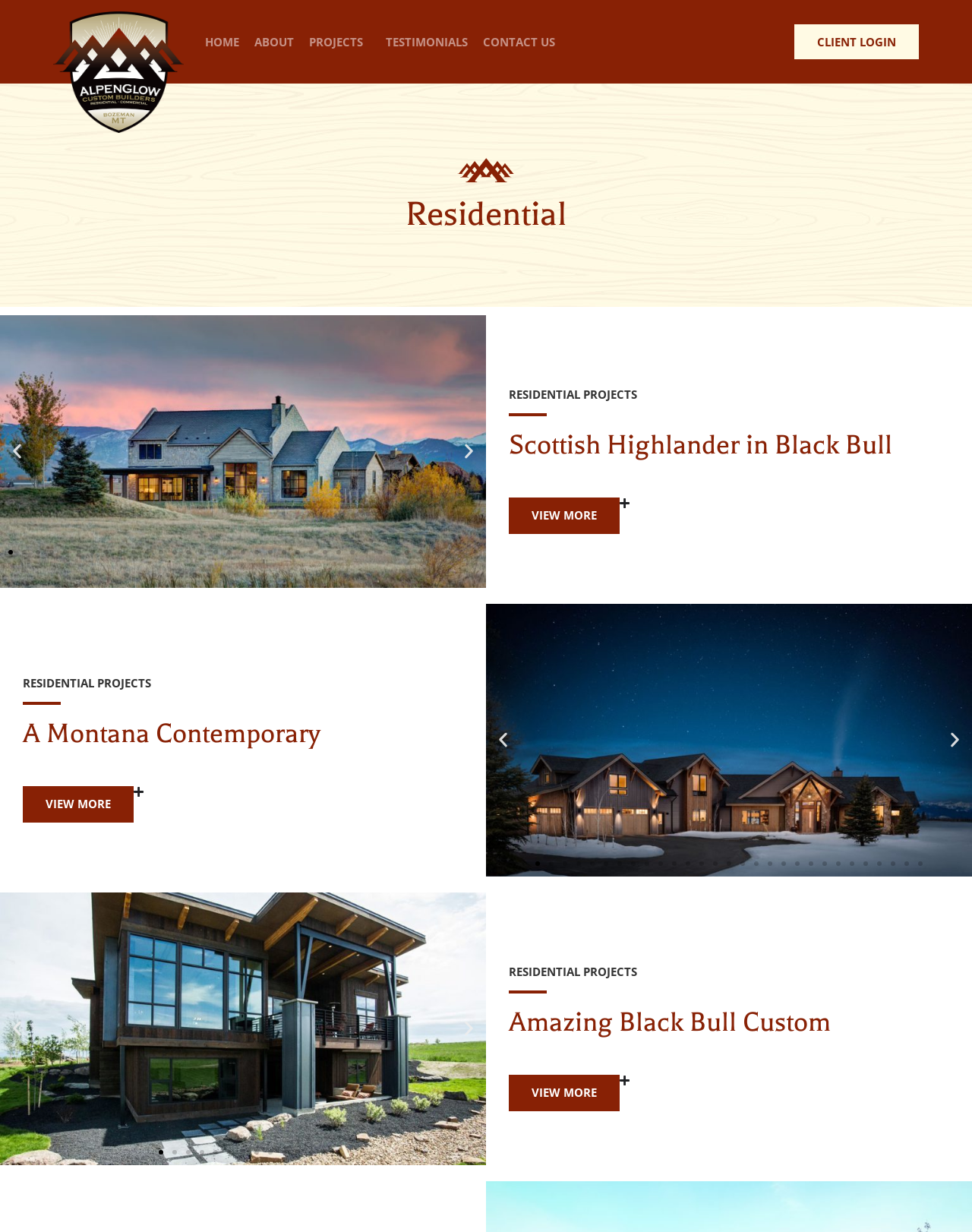Pinpoint the bounding box coordinates of the element you need to click to execute the following instruction: "Go to the CONTACT US page". The bounding box should be represented by four float numbers between 0 and 1, in the format [left, top, right, bottom].

[0.497, 0.0, 0.571, 0.068]